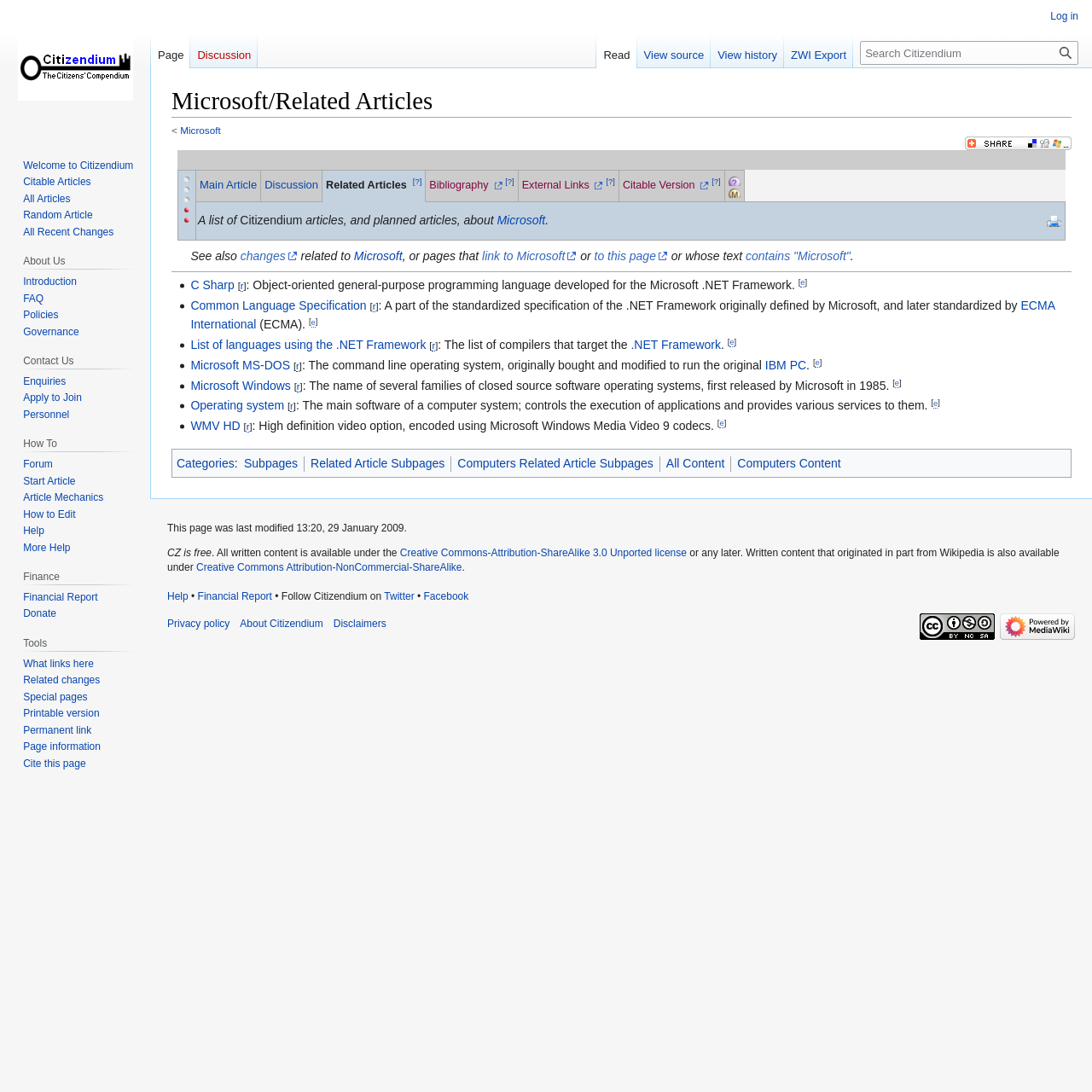Show the bounding box coordinates for the element that needs to be clicked to execute the following instruction: "Click on the link to view the main article". Provide the coordinates in the form of four float numbers between 0 and 1, i.e., [left, top, right, bottom].

[0.183, 0.163, 0.235, 0.175]